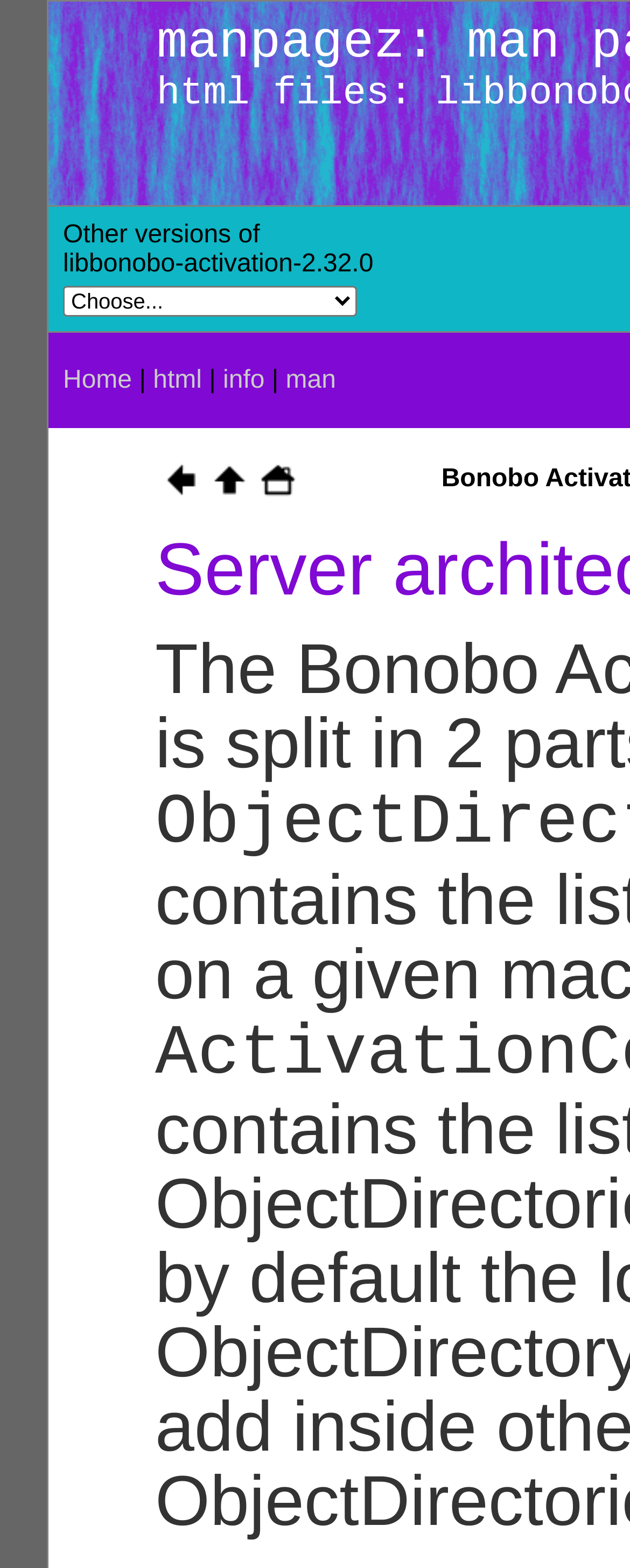Identify the bounding box coordinates of the area you need to click to perform the following instruction: "View manual".

[0.453, 0.233, 0.533, 0.251]